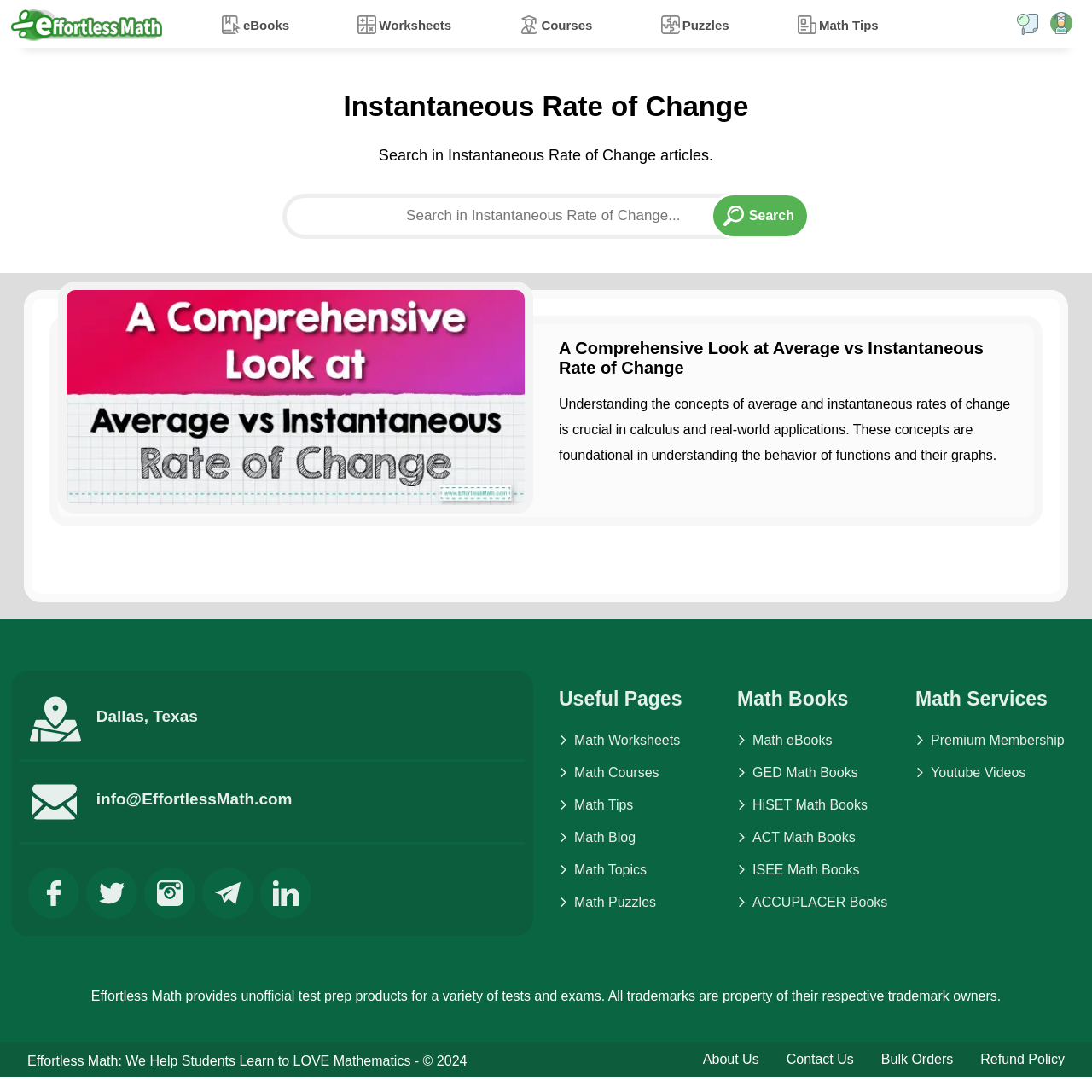Use the details in the image to answer the question thoroughly: 
What is the purpose of the social media links?

The social media links, including Facebook, Twitter, Instagram, Telegram, and Linkedin, are likely provided to allow users to follow Effortless Math on these platforms. This would enable users to stay updated with the latest content, resources, and news from Effortless Math.